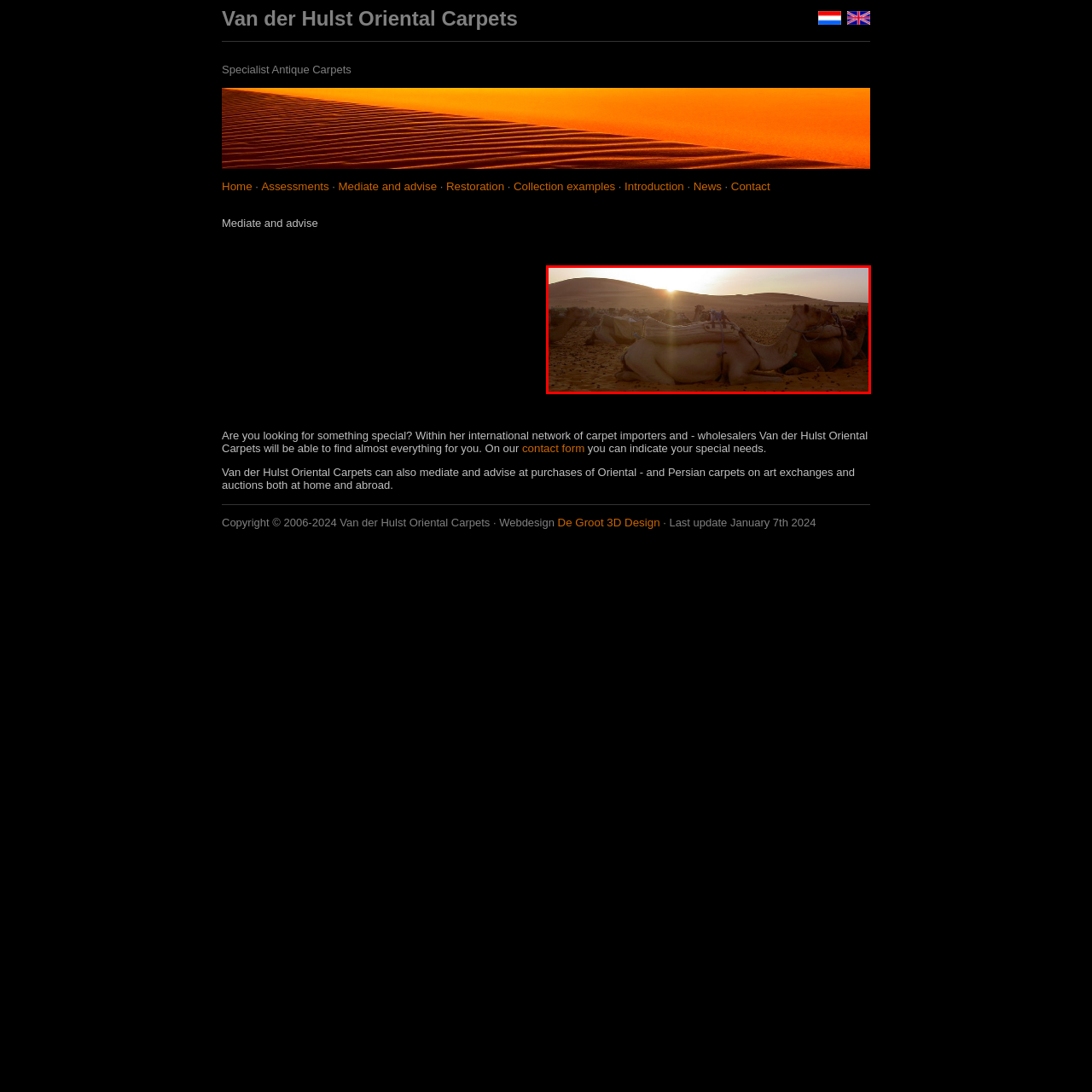Give a detailed caption for the image that is encased within the red bounding box.

In this serene desert landscape, several camels are seen resting peacefully on the golden sands, their silhouettes outlined against the soft glow of the setting sun. The sun casts a warm light that highlights the gentle curves of the camels' bodies and the fine grains of the sand, creating an enchanting atmosphere typical of a tranquil evening in a vast desert. In the background, rolling dunes rise gently, adding depth to the scene. The image captures a moment of calmness in the otherwise arid environment, showcasing the unique relationship between these magnificent creatures and their natural habitat.